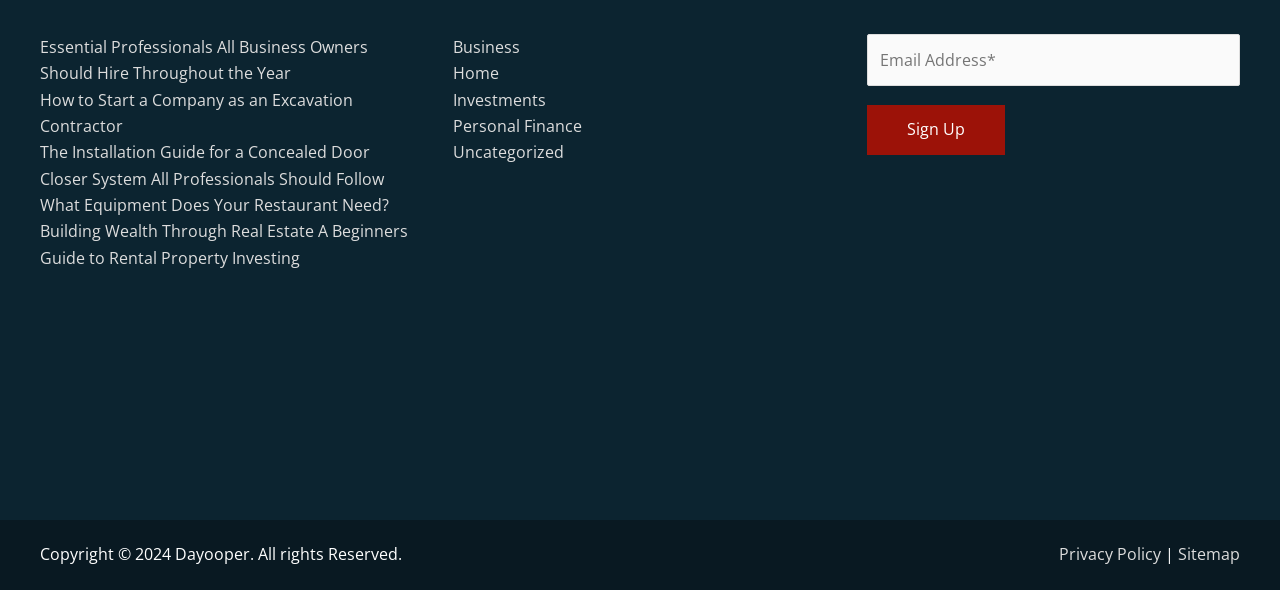What is the logo color of the image in the figure?
Based on the image, give a one-word or short phrase answer.

White